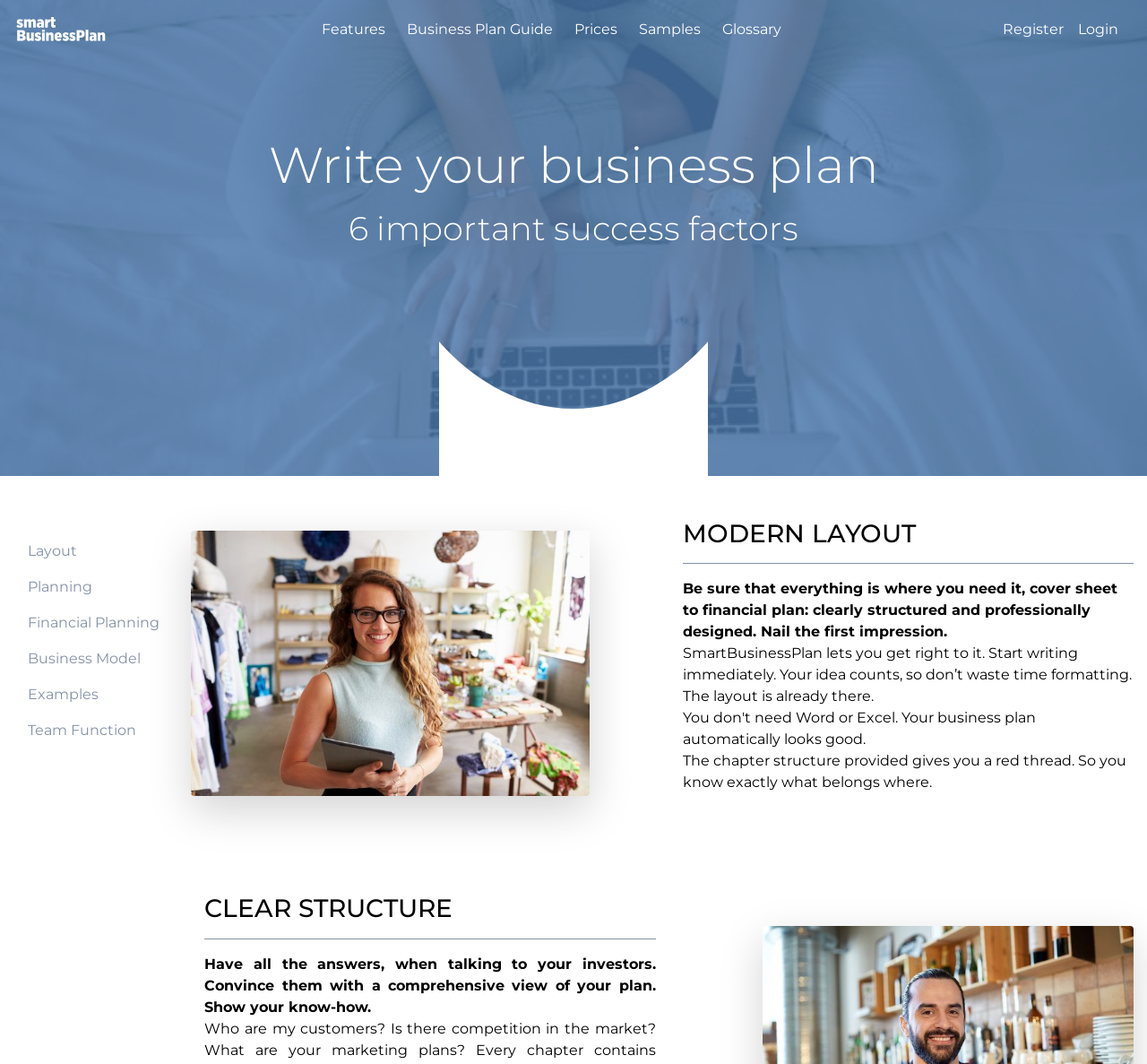Based on the visual content of the image, answer the question thoroughly: What is the main topic of the webpage?

The webpage is about writing a business plan, as indicated by the heading 'Write your business plan' and the various sections and links related to business planning.